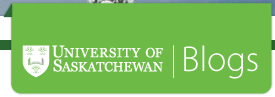Where is the university's name located?
Identify the answer in the screenshot and reply with a single word or phrase.

Top left